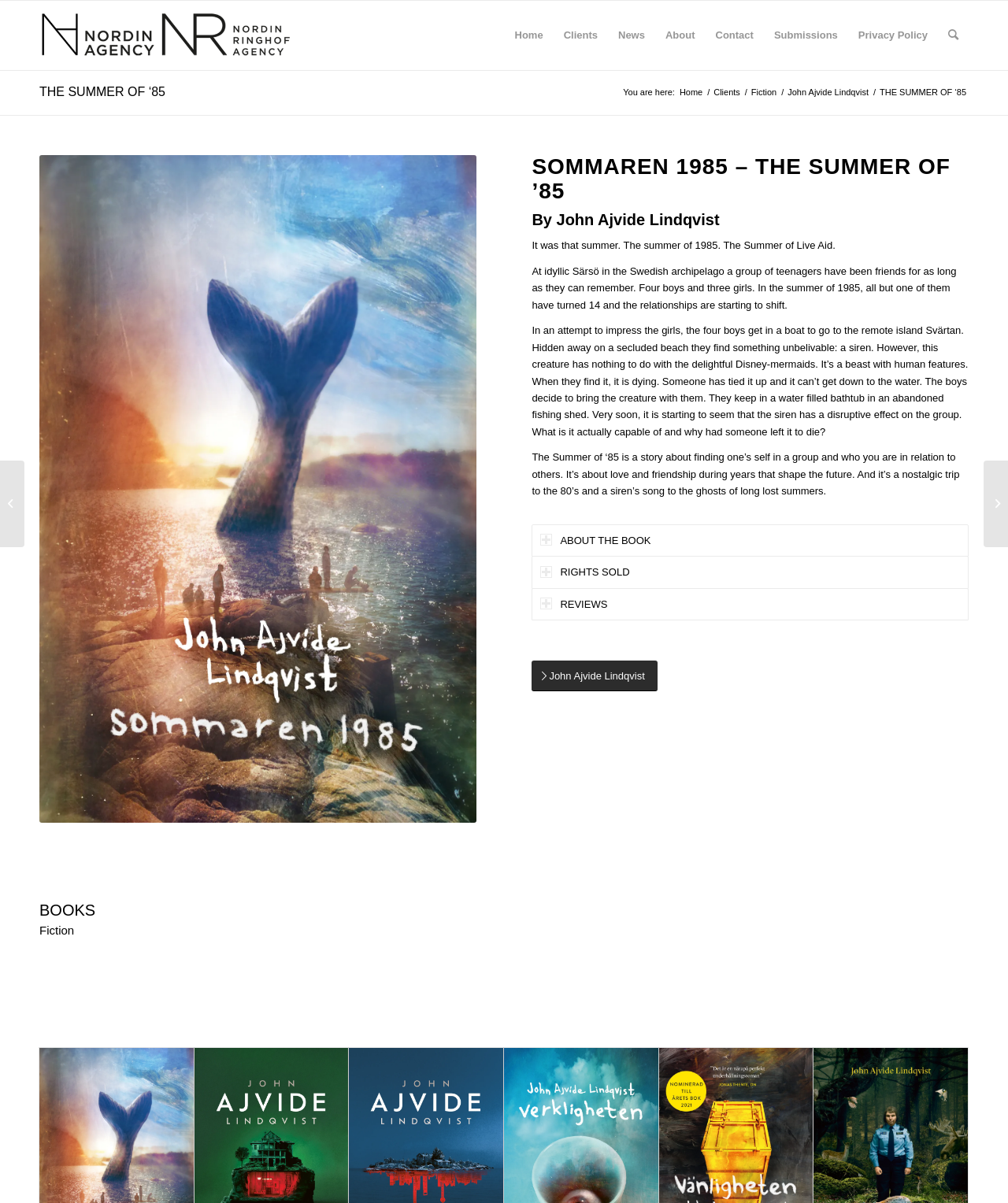Who is the author of the book?
Give a single word or phrase as your answer by examining the image.

John Ajvide Lindqvist